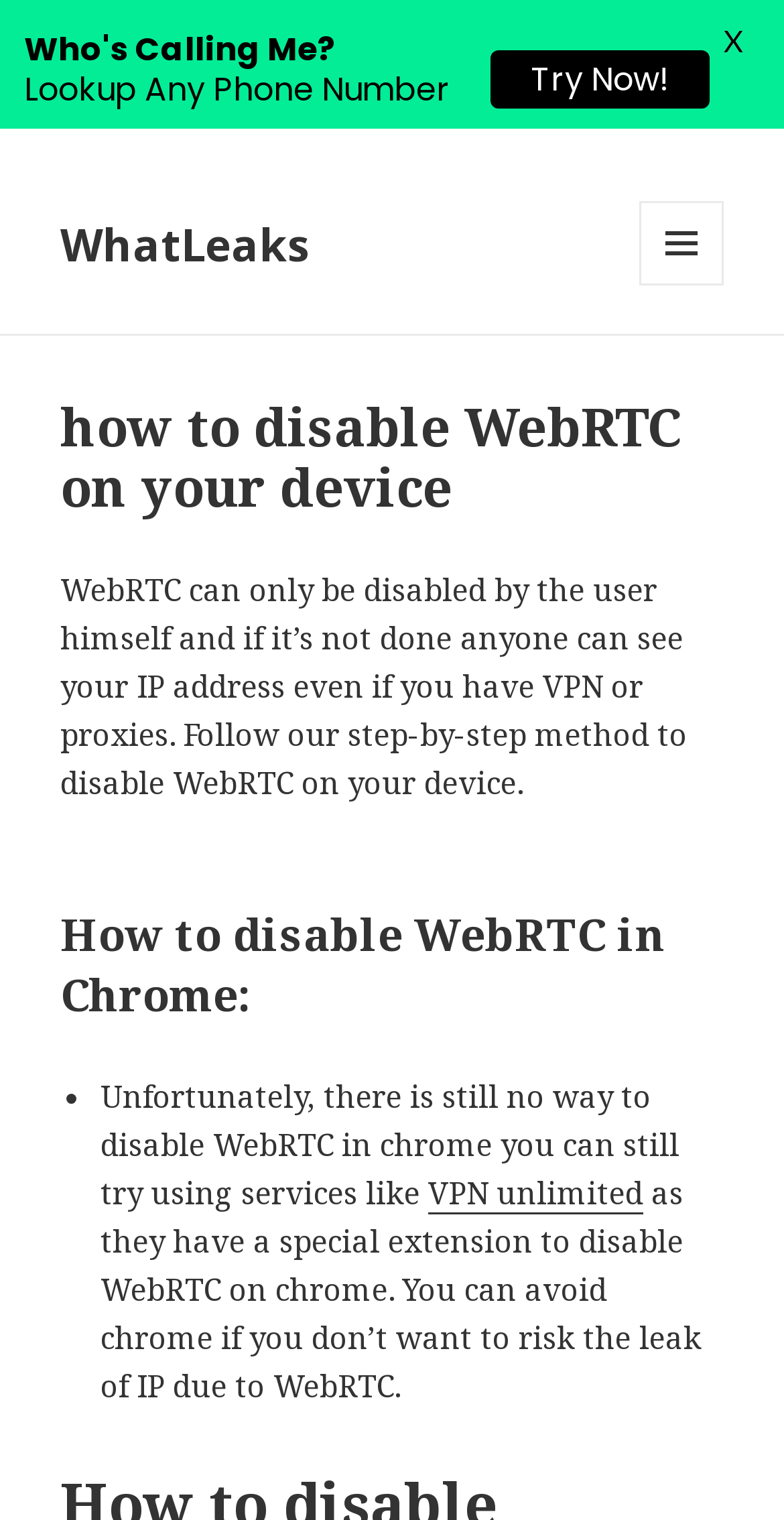Find the headline of the webpage and generate its text content.

how to disable WebRTC on your device